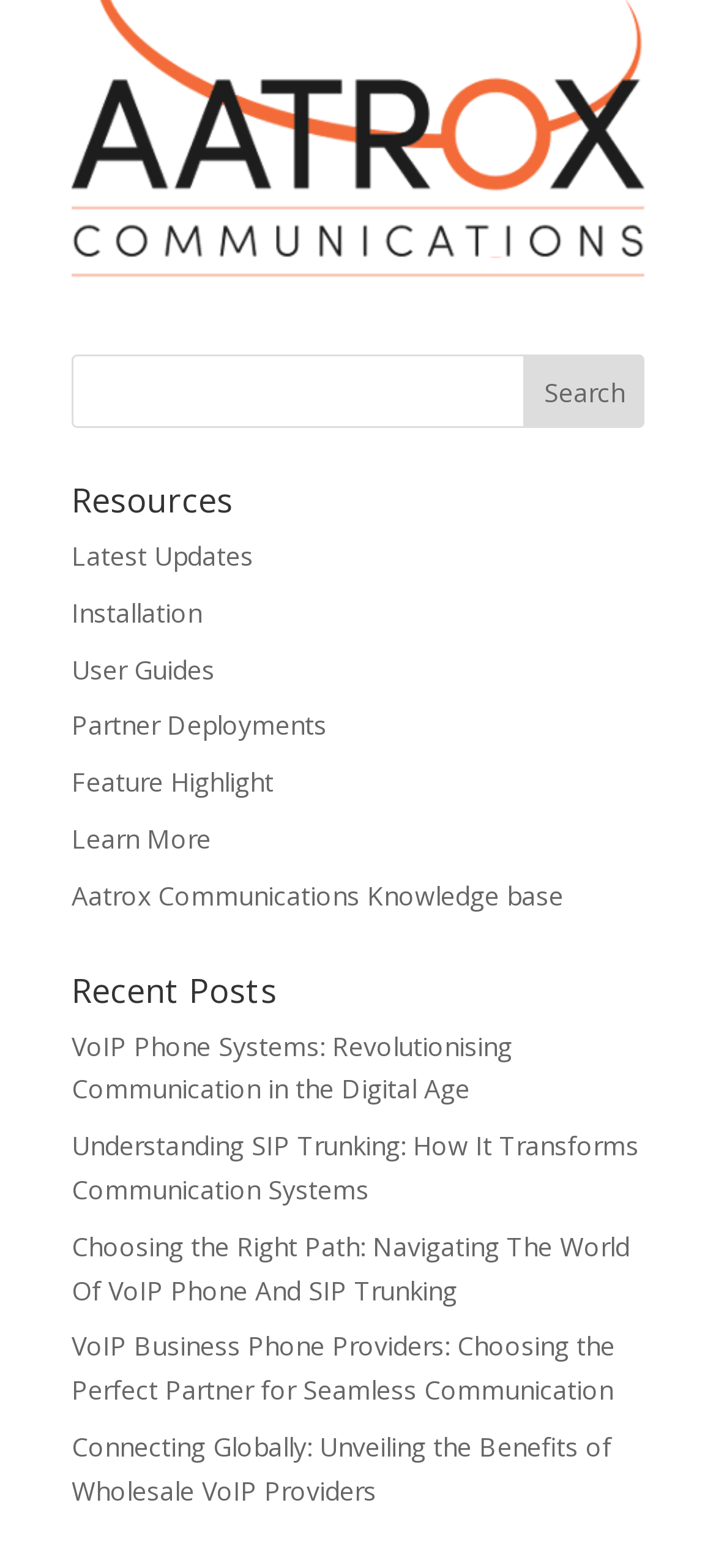Determine the bounding box coordinates for the area you should click to complete the following instruction: "Visit Aatrox Communications Knowledge base".

[0.1, 0.56, 0.787, 0.582]